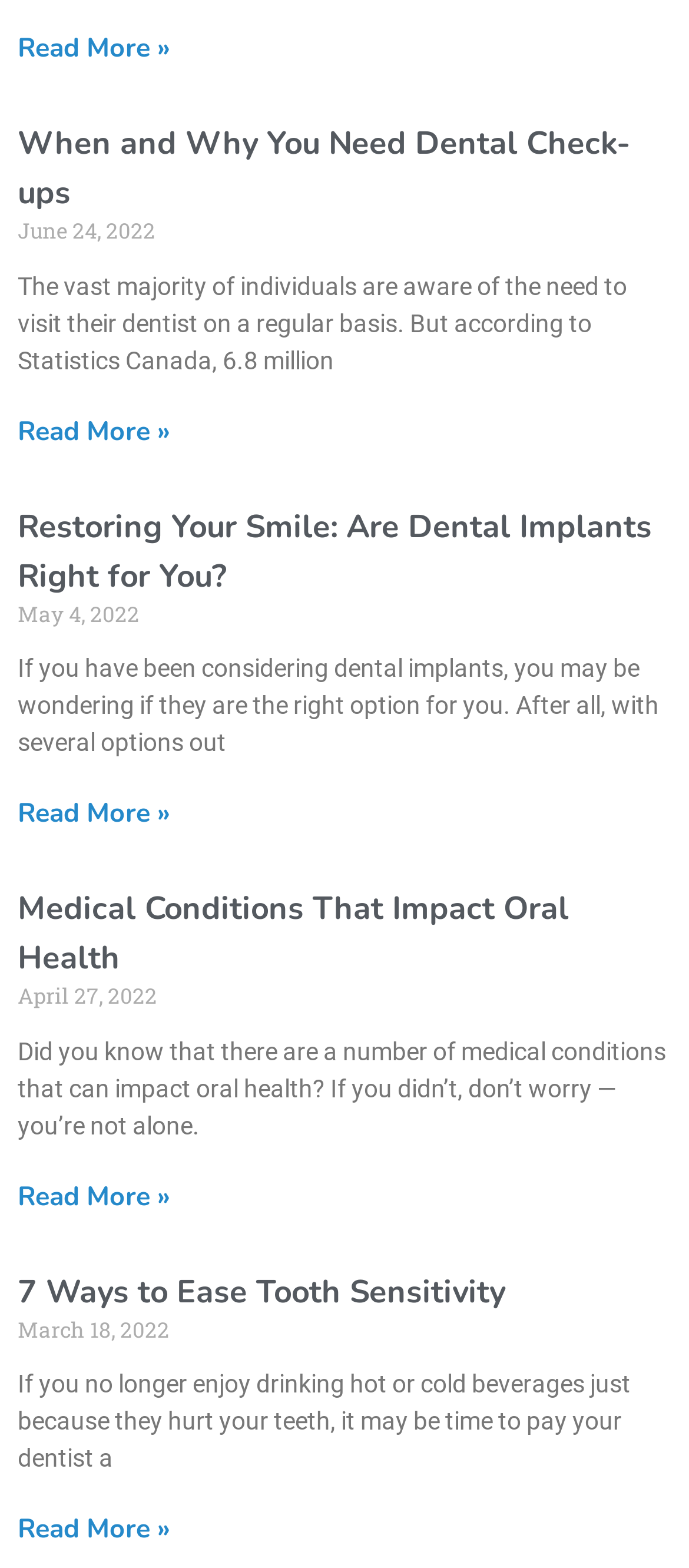Pinpoint the bounding box coordinates of the element you need to click to execute the following instruction: "Read more about When and Why You Need Dental Check-ups". The bounding box should be represented by four float numbers between 0 and 1, in the format [left, top, right, bottom].

[0.026, 0.263, 0.246, 0.286]